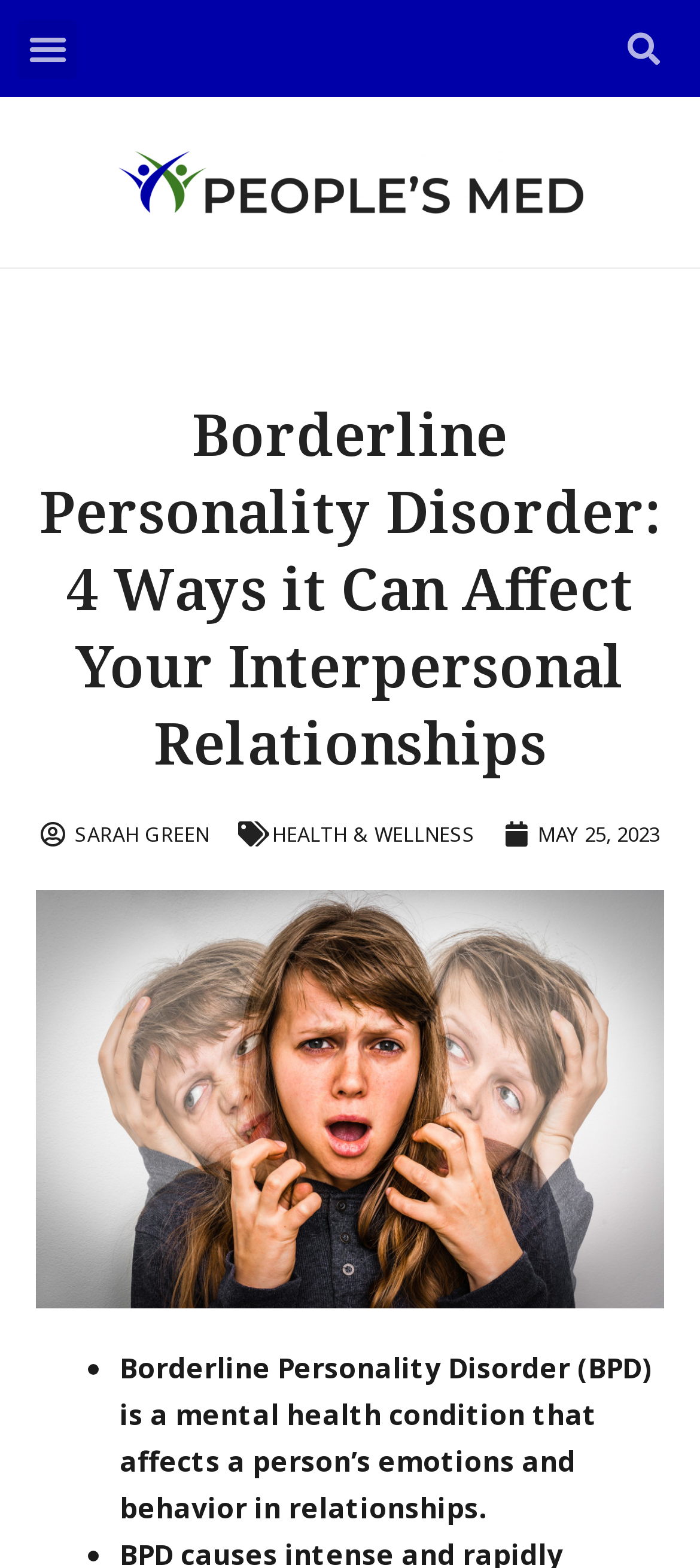Using the format (top-left x, top-left y, bottom-right x, bottom-right y), and given the element description, identify the bounding box coordinates within the screenshot: Sarah Green

[0.058, 0.521, 0.299, 0.545]